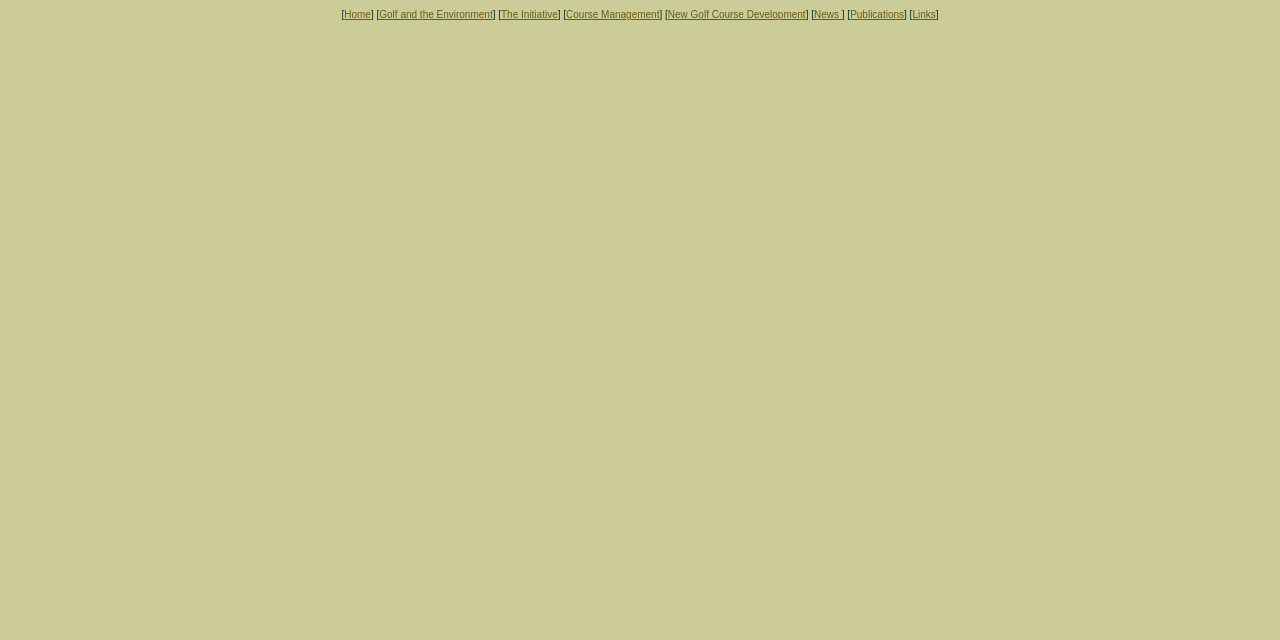Locate the bounding box coordinates for the element described below: "credits". The coordinates must be four float values between 0 and 1, formatted as [left, top, right, bottom].

None